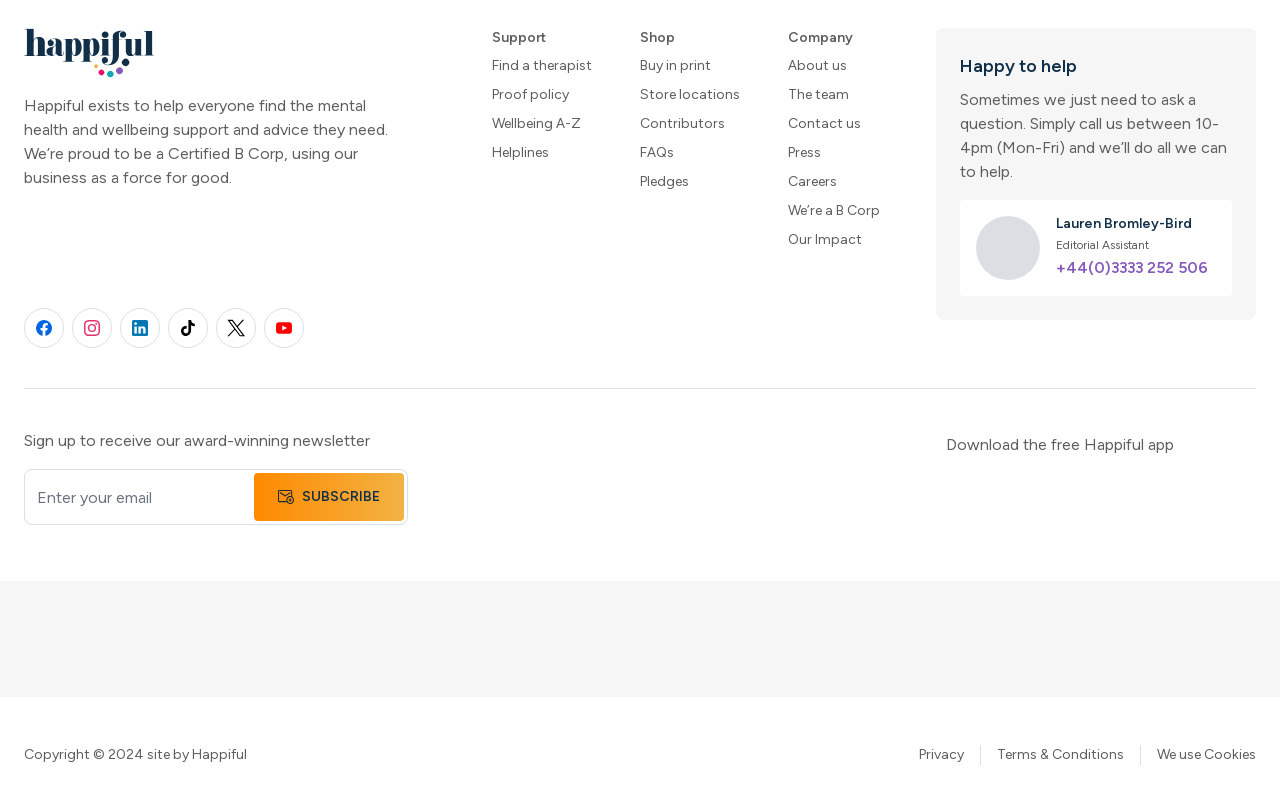Based on the element description, predict the bounding box coordinates (top-left x, top-left y, bottom-right x, bottom-right y) for the UI element in the screenshot: Terms & Conditions

[0.779, 0.942, 0.878, 0.967]